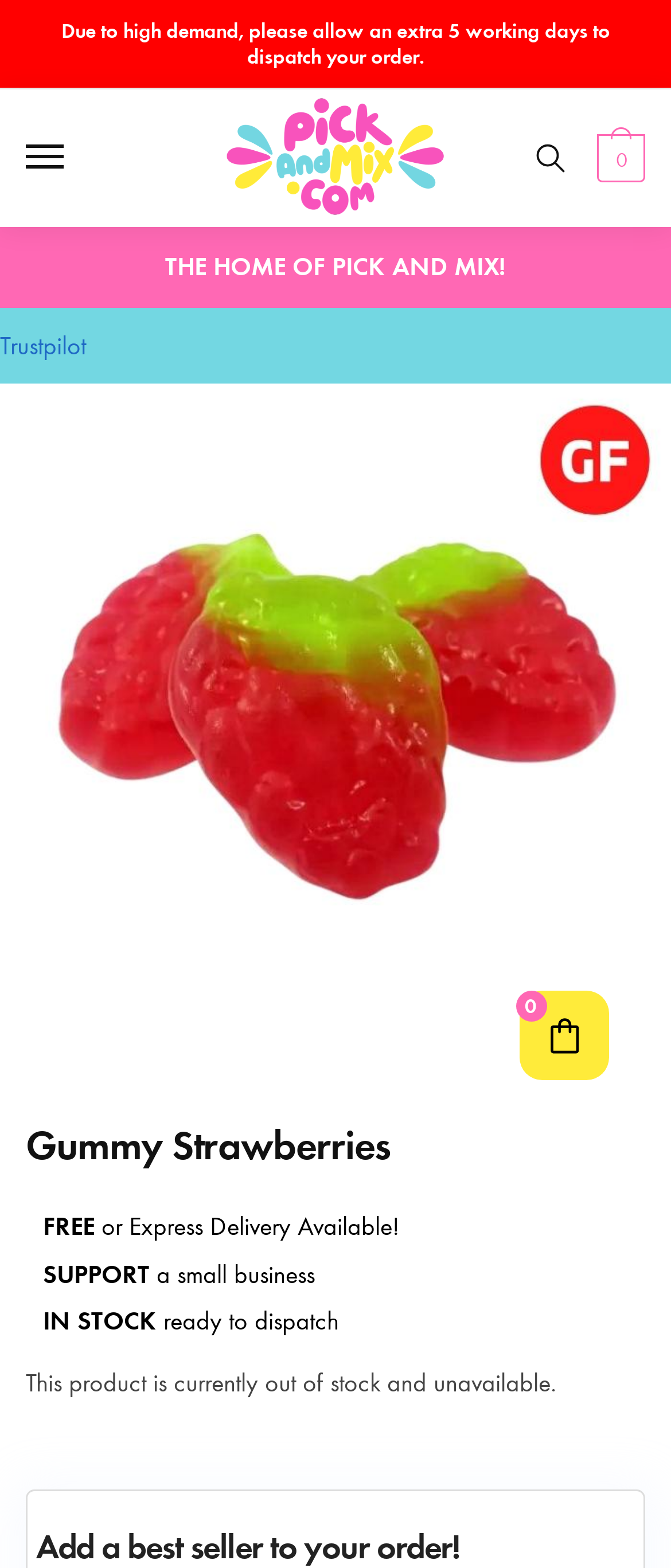Find and provide the bounding box coordinates for the UI element described with: "£0.00 0".

[0.877, 0.086, 0.962, 0.116]